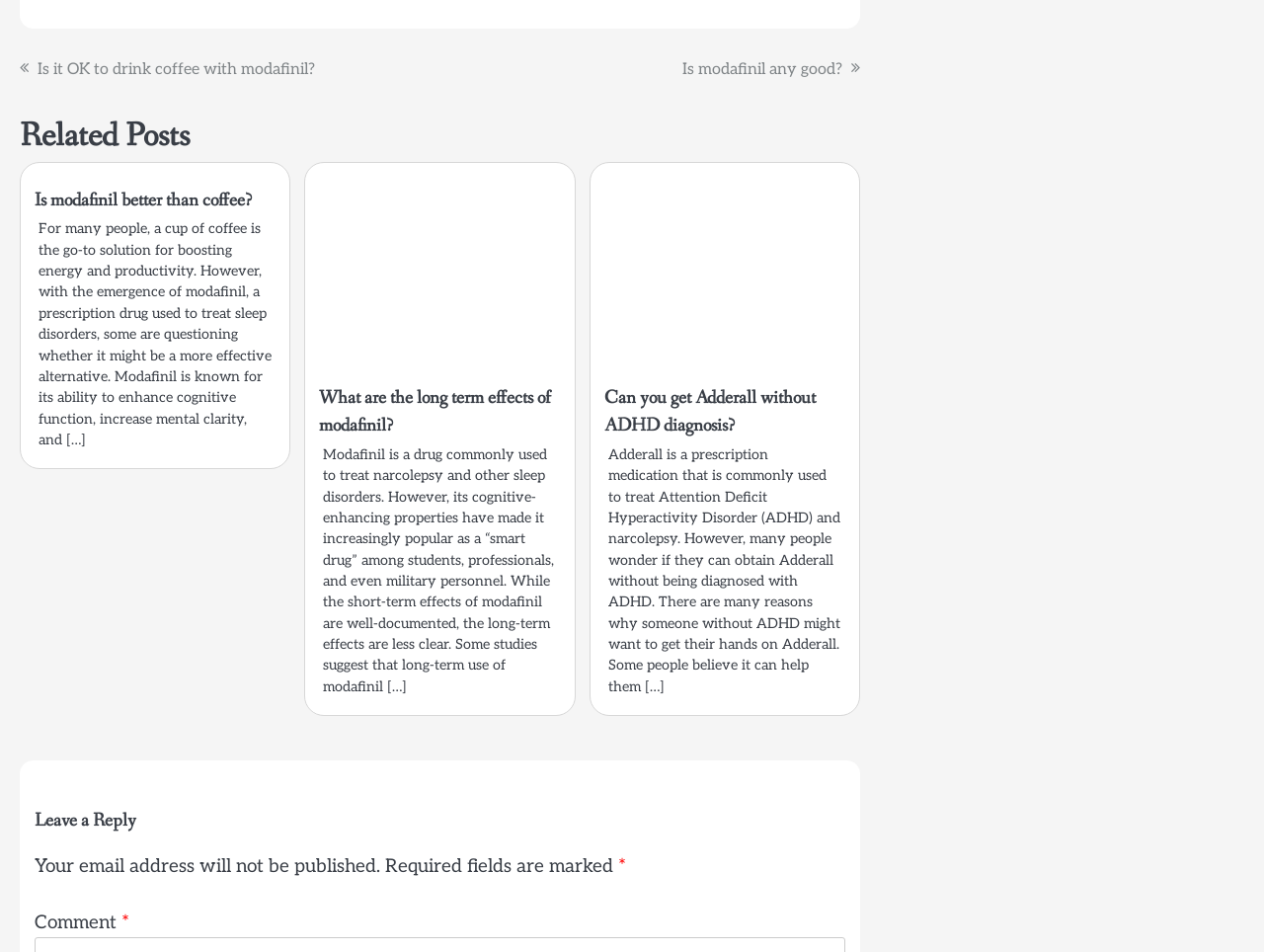What is the topic of the first related post?
Answer the question in as much detail as possible.

I looked at the first article element under the 'Related Posts' heading and found the heading 'Is modafinil better than coffee?' which indicates the topic of the first related post.